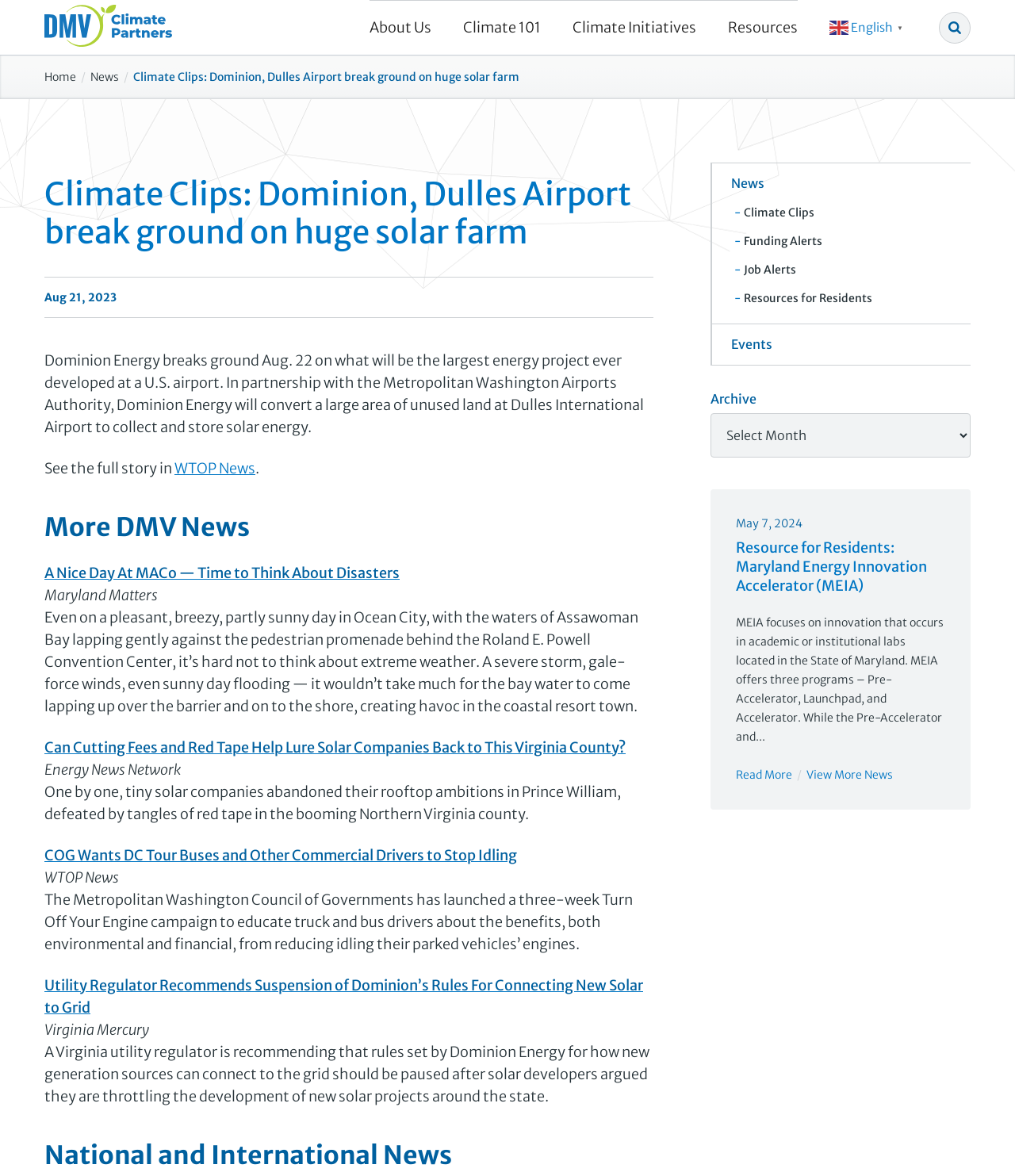How many headings are on this page?
Provide a concise answer using a single word or phrase based on the image.

5